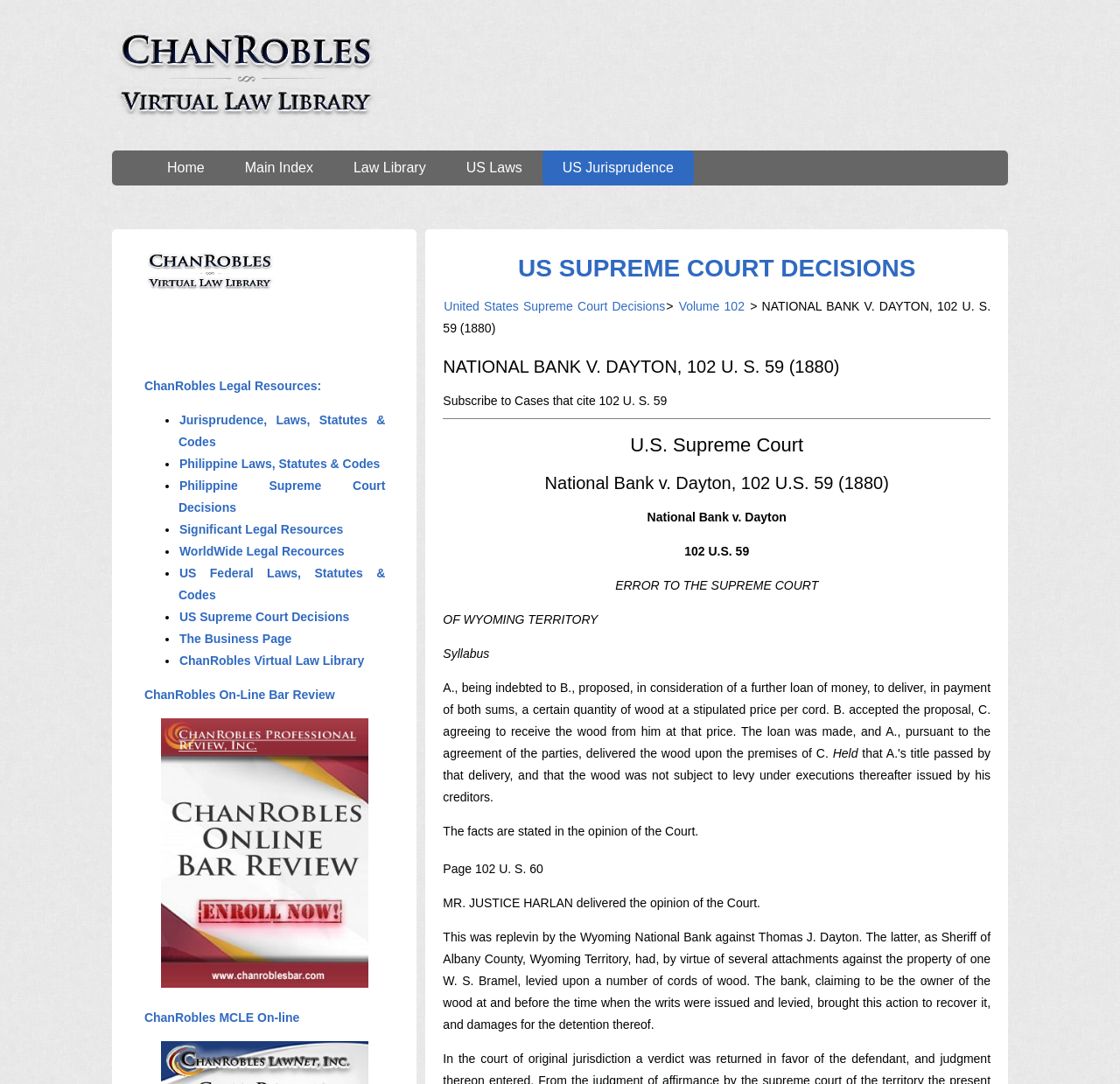Based on the image, provide a detailed and complete answer to the question: 
What is the name of the justice who delivered the opinion of the Court?

I found the answer by looking at the text 'MR. JUSTICE HARLAN delivered the opinion of the Court.' which is located in the middle of the webpage, suggesting that it is a key part of the case's information.